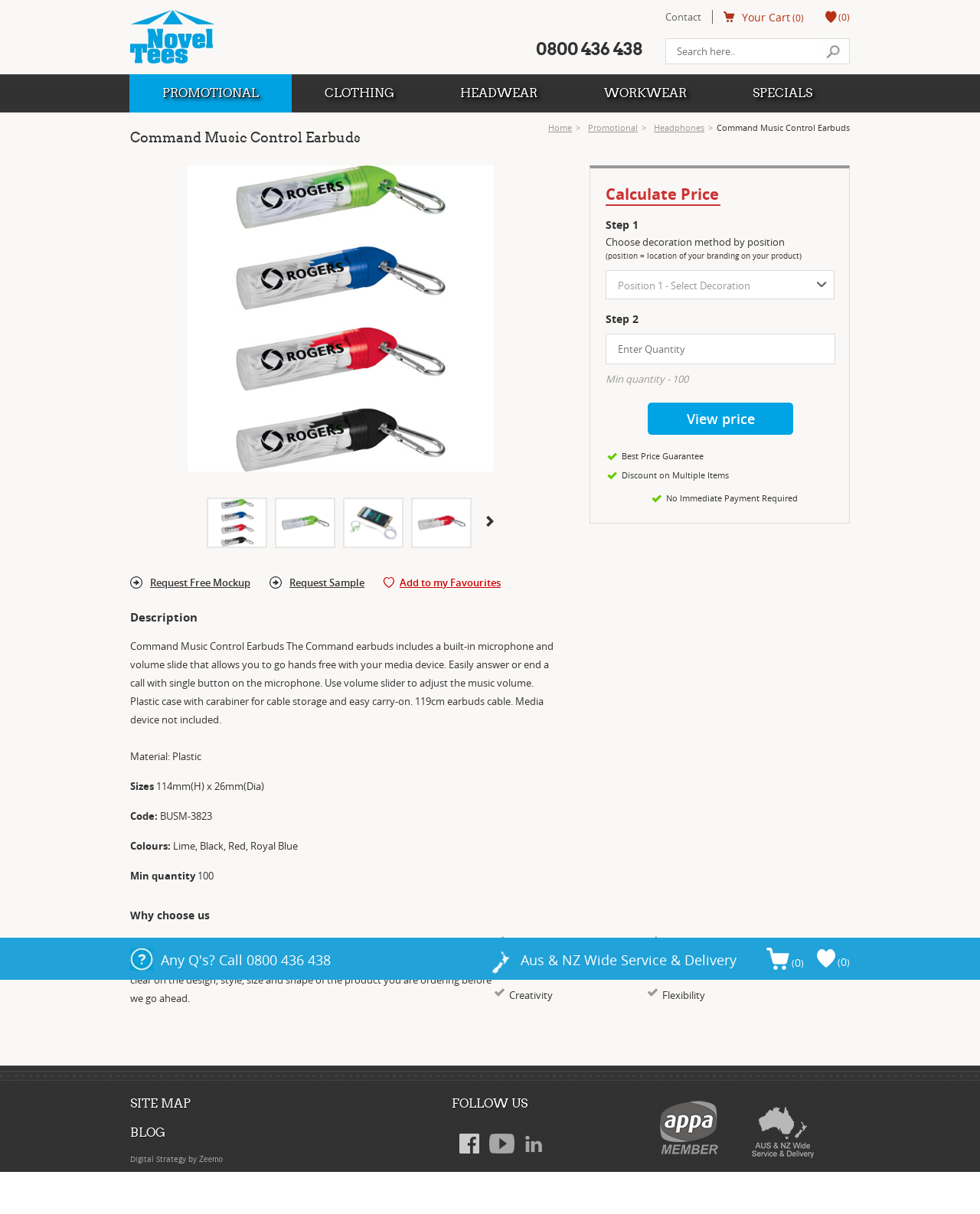Locate the bounding box coordinates of the area to click to fulfill this instruction: "View product details". The bounding box should be presented as four float numbers between 0 and 1, in the order [left, top, right, bottom].

[0.191, 0.136, 0.504, 0.388]